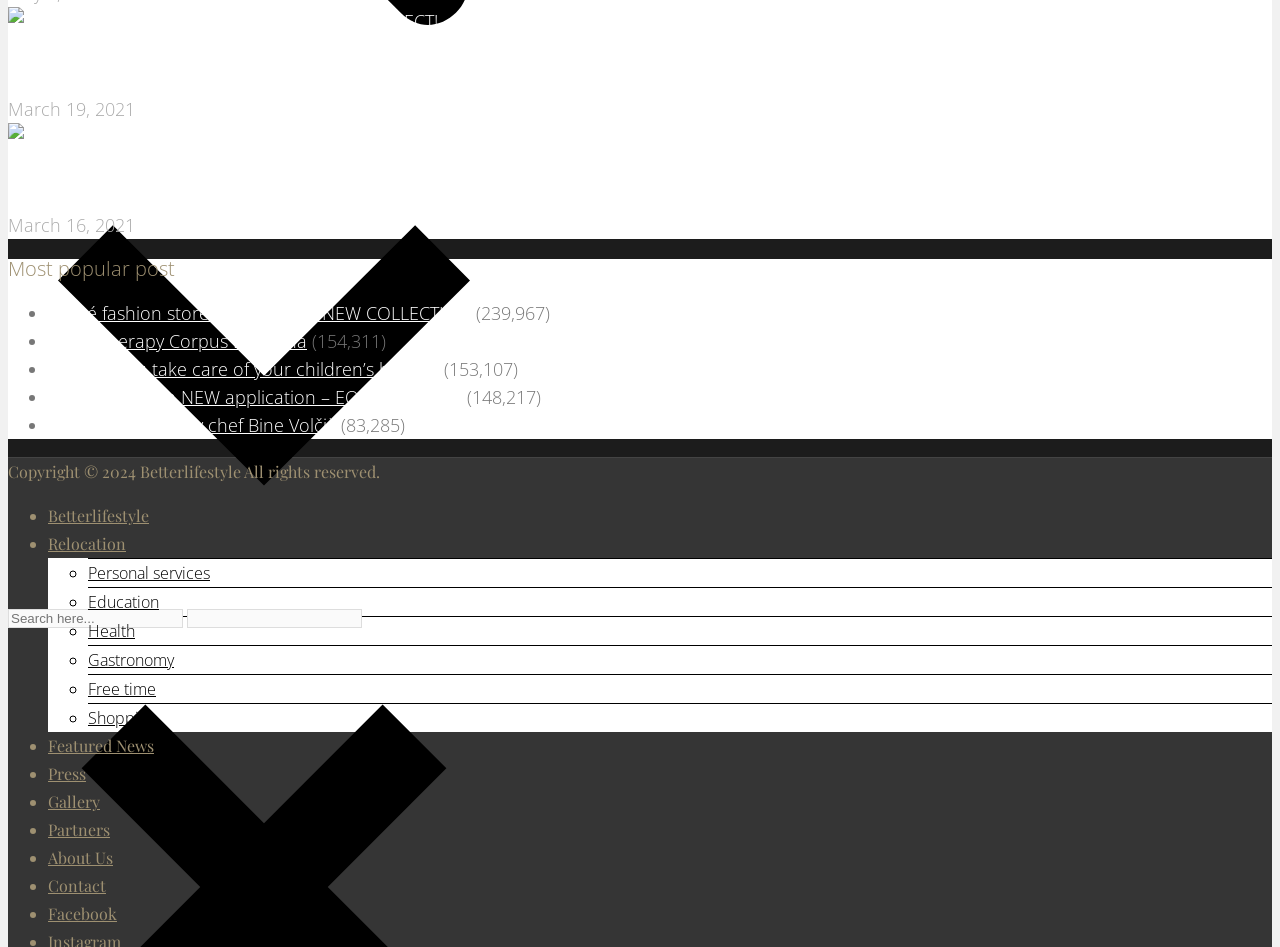Identify the bounding box coordinates of the section to be clicked to complete the task described by the following instruction: "Navigate to the 'Next' page". The coordinates should be four float numbers between 0 and 1, formatted as [left, top, right, bottom].

None